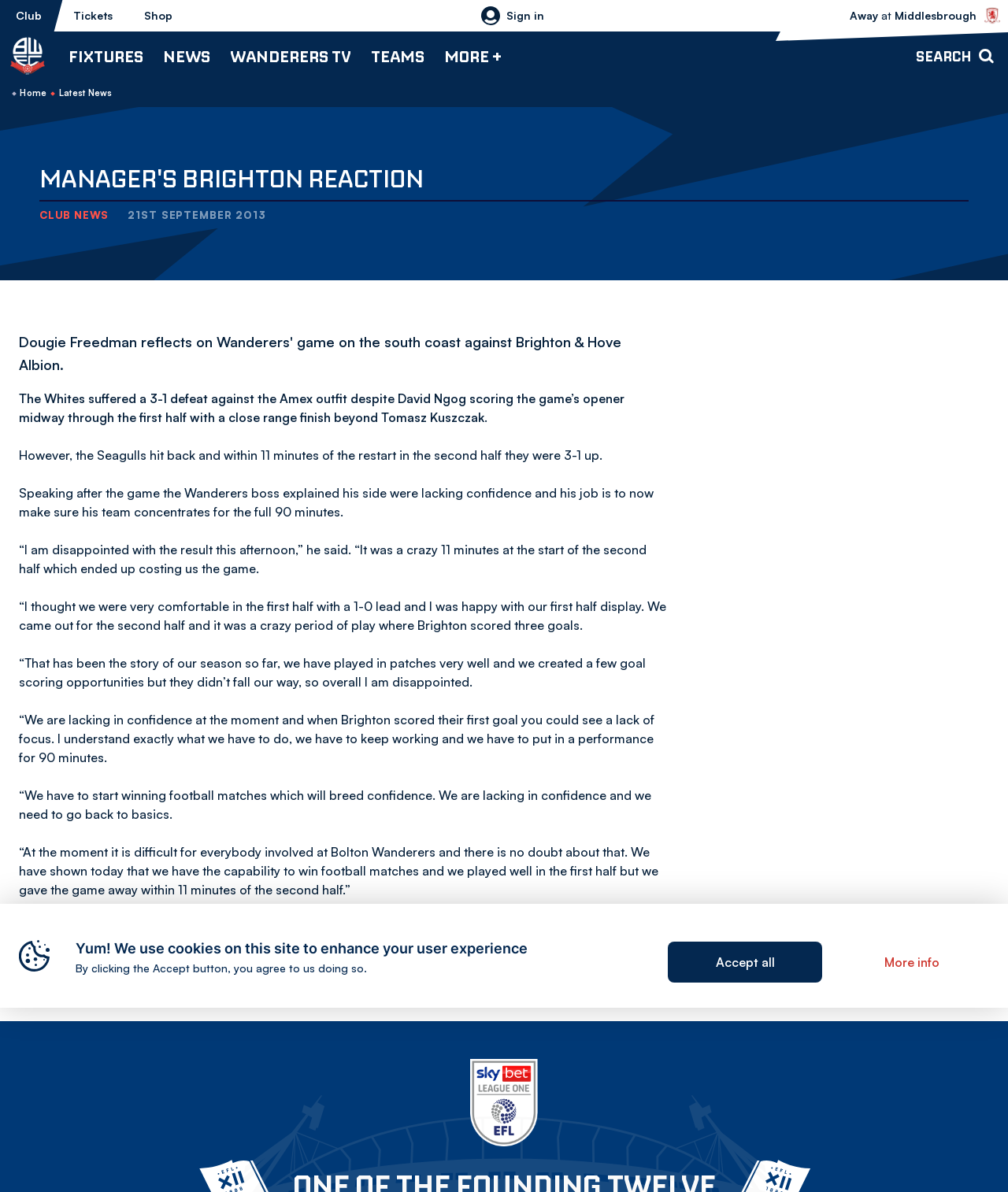By analyzing the image, answer the following question with a detailed response: What is the text of the button next to 'Login/register' image?

I inferred this answer by looking at the button element with the text 'Toggle account menu' which is located next to the 'Login/register' image, and its bounding box coordinates [0.477, 0.0, 0.54, 0.026] suggest it is a button.